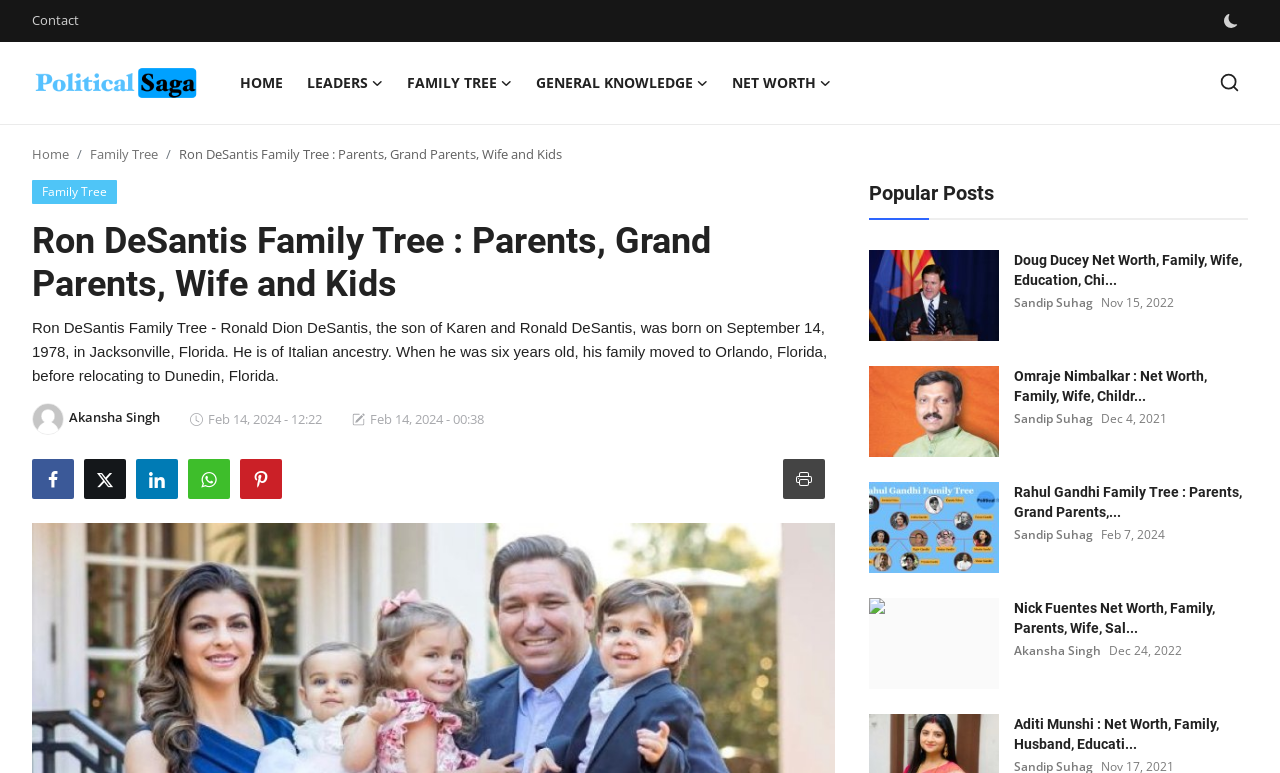Use the details in the image to answer the question thoroughly: 
How many family tree links are there?

I counted the links with the text 'Family Tree' and found three of them, one in the navigation menu, one in the breadcrumb, and one in the main content.